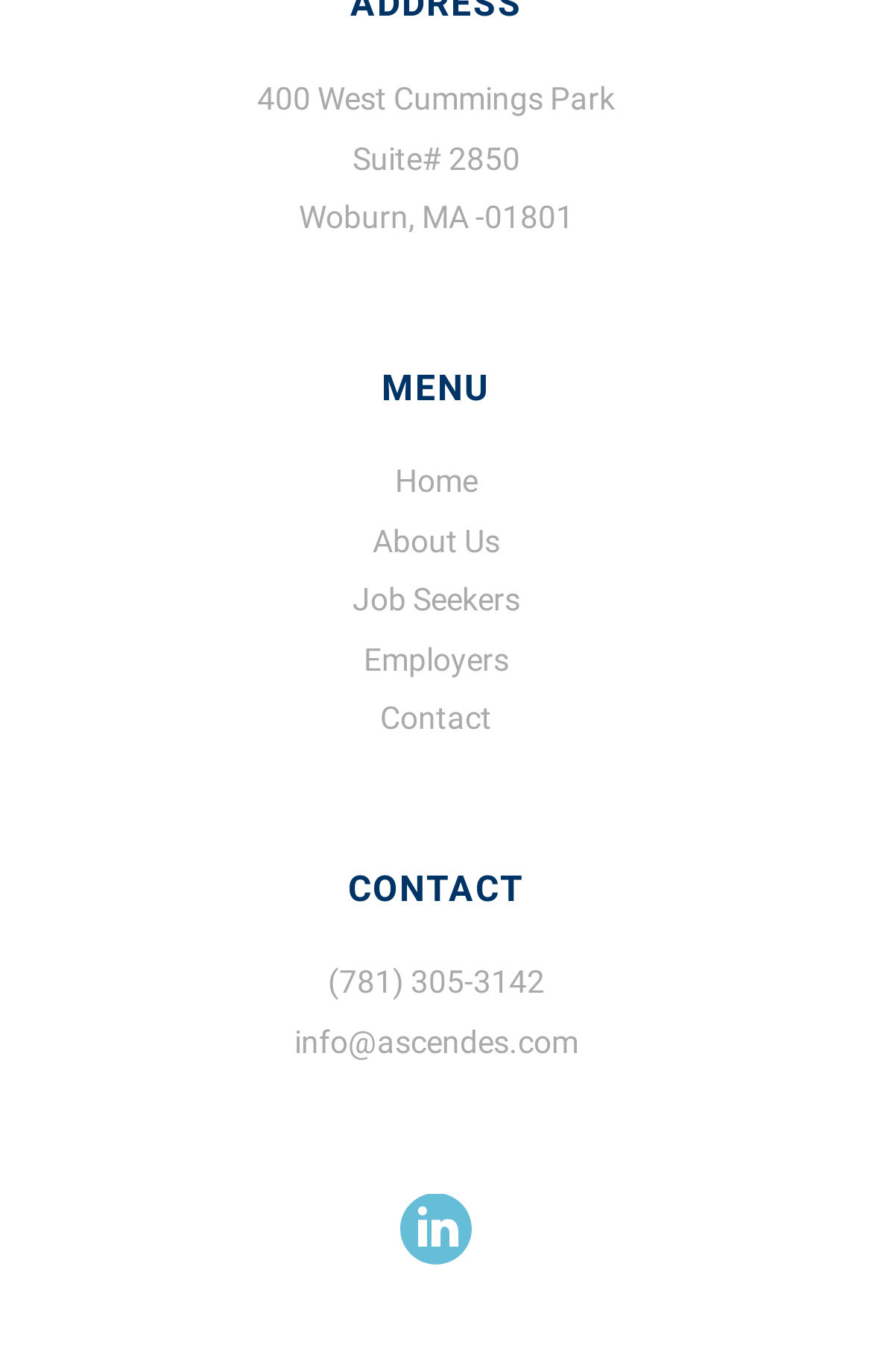Provide a short, one-word or phrase answer to the question below:
How many links are there in the menu?

5